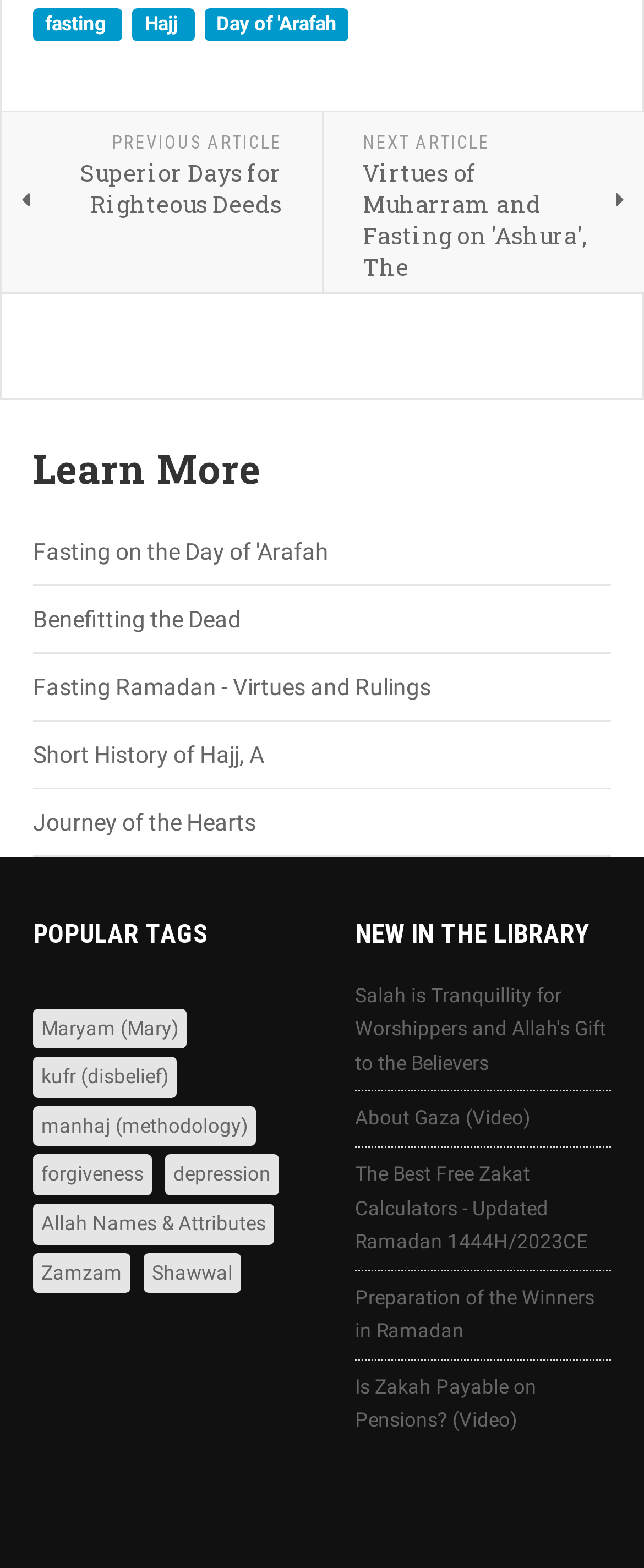Bounding box coordinates are specified in the format (top-left x, top-left y, bottom-right x, bottom-right y). All values are floating point numbers bounded between 0 and 1. Please provide the bounding box coordinate of the region this sentence describes: Privacy Policy

None